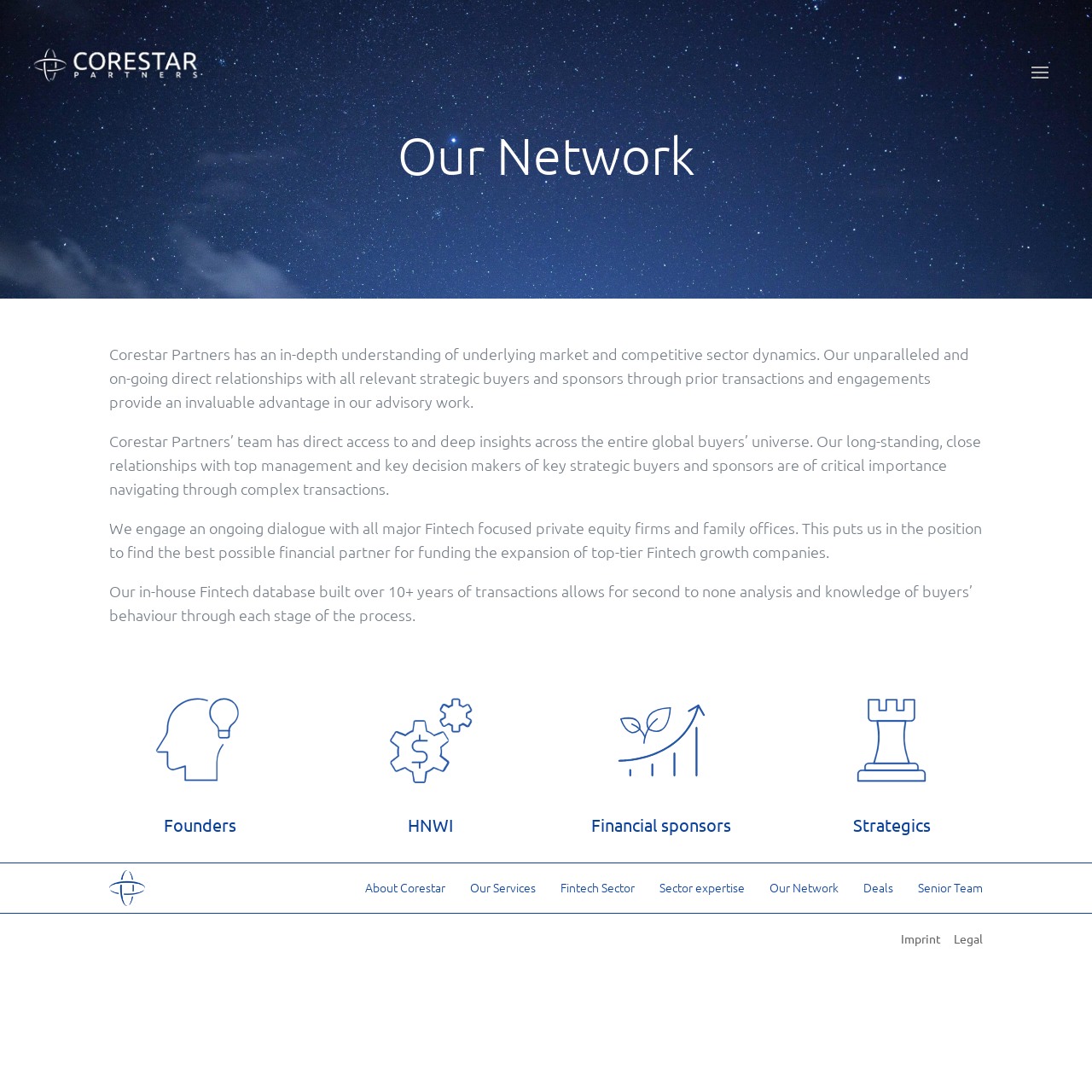Describe the entire webpage, focusing on both content and design.

The webpage is about Corestar Partners, a company that provides advisory services. At the top, there is a logo of Corestar Partners, which is an image with a link to the company's homepage. Below the logo, there is a heading that reads "Our Network". 

The main content of the page is an article that describes the company's network and its advantages in advisory work. The article is divided into four paragraphs, each describing a different aspect of the company's network. The first paragraph explains that the company has an in-depth understanding of market and competitive sector dynamics, and its relationships with strategic buyers and sponsors provide an invaluable advantage. The second paragraph describes the company's direct access to and deep insights across the entire global buyers' universe. The third paragraph explains that the company engages in an ongoing dialogue with major Fintech-focused private equity firms and family offices, allowing it to find the best possible financial partner for funding the expansion of top-tier Fintech growth companies. The fourth paragraph describes the company's in-house Fintech database, which allows for second-to-none analysis and knowledge of buyers' behavior through each stage of the process.

Below the article, there are four layout tables, each with a heading that categorizes the company's network into different groups: Founders, HNWI, Financial sponsors, and Strategics.

At the bottom of the page, there is a section with links to other pages on the website, including About Corestar, Our Services, Fintech Sector, Sector expertise, Our Network, Deals, Senior Team, Imprint, and Legal. There is also a small image and some empty space at the bottom left corner of the page.